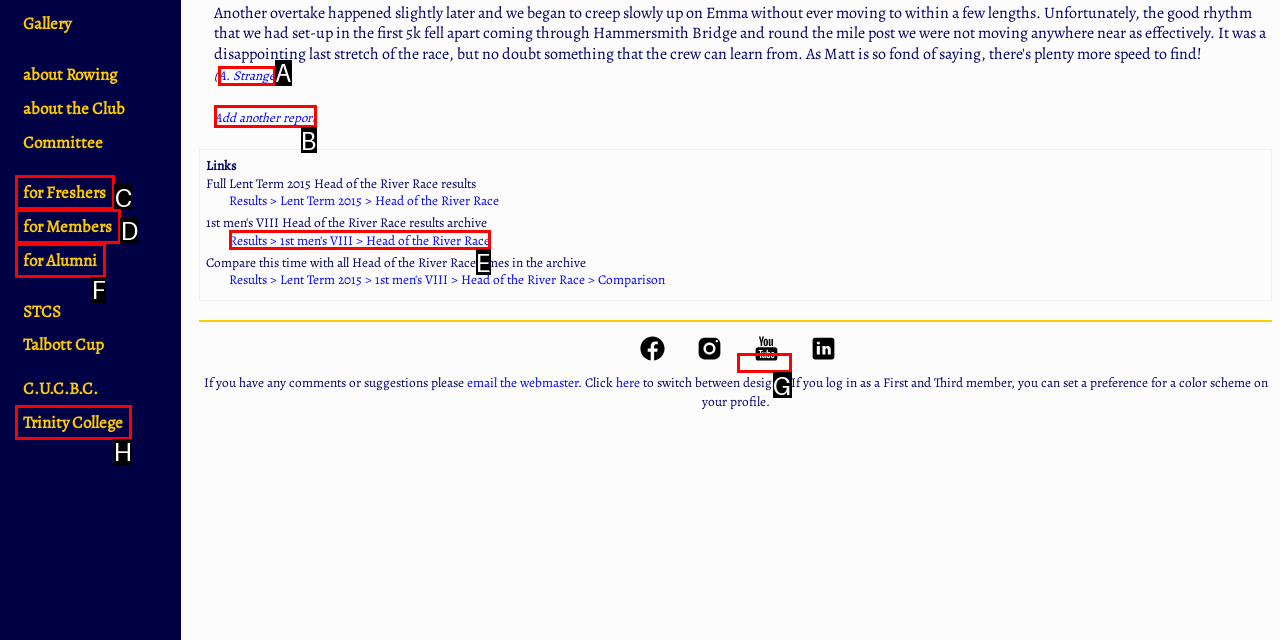Pinpoint the HTML element that fits the description: for Alumni
Answer by providing the letter of the correct option.

F